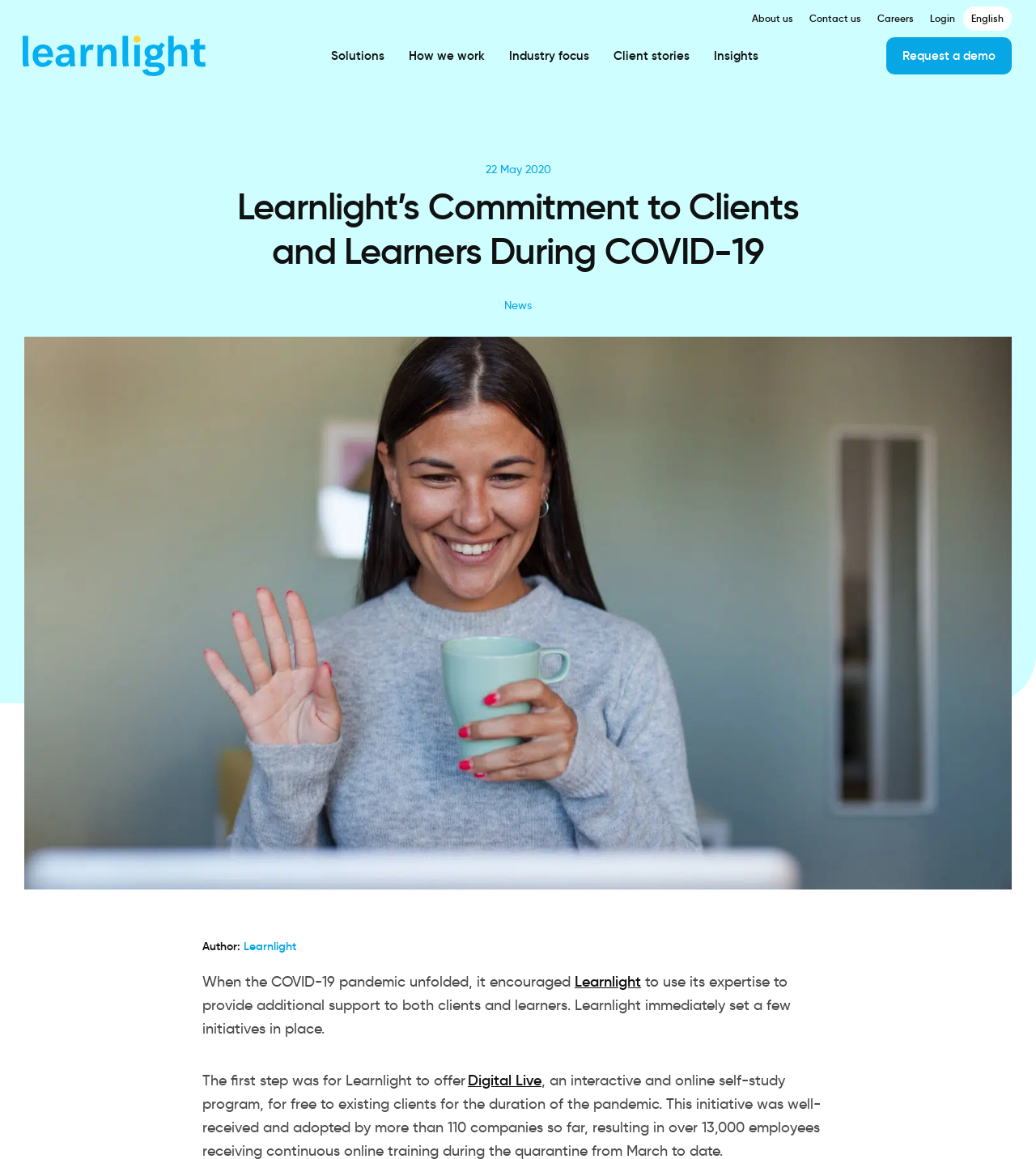Please determine the main heading text of this webpage.

Learnlight’s Commitment to Clients and Learners During COVID-19